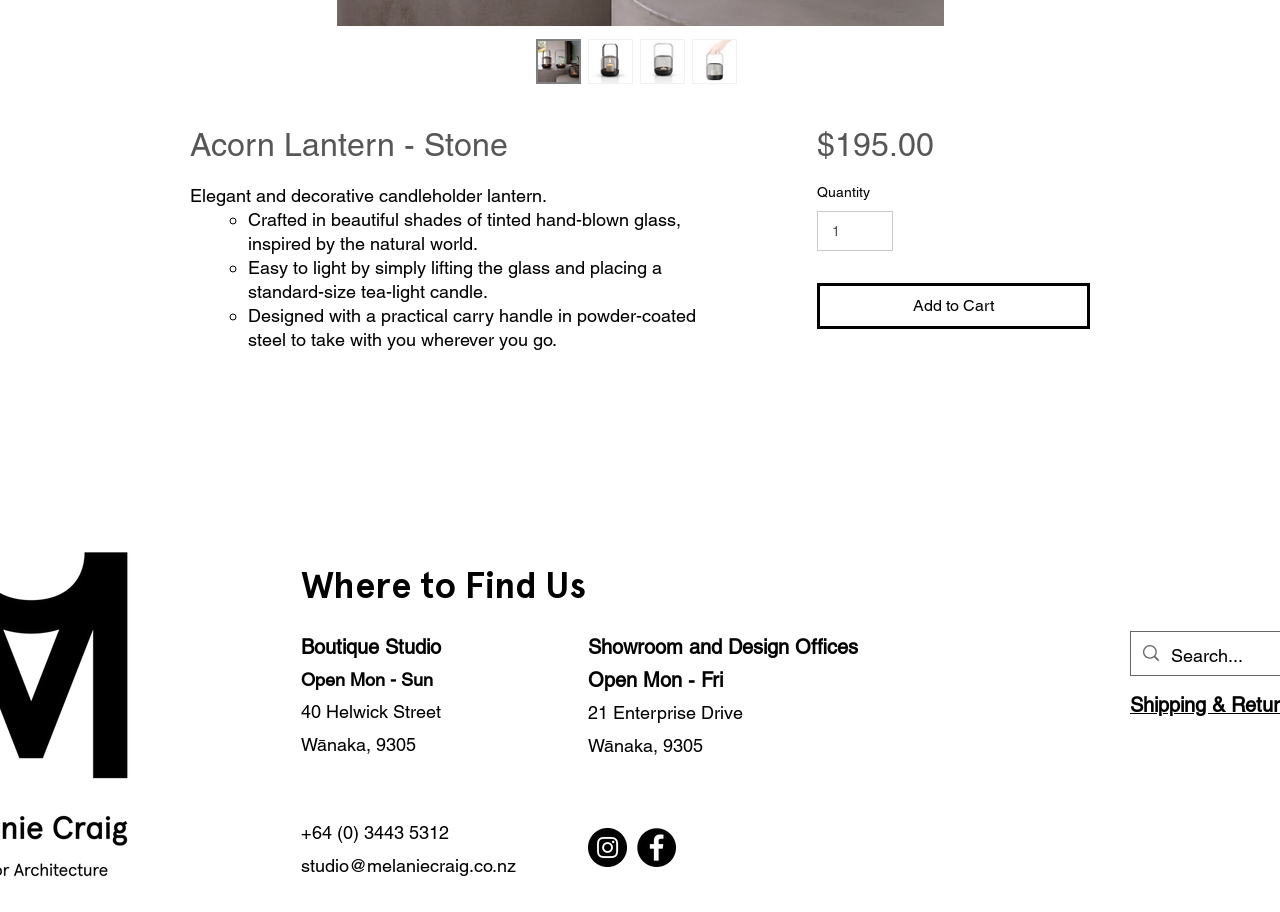Predict the bounding box for the UI component with the following description: "alt="Thumbnail: Acorn Lantern - Stone"".

[0.541, 0.043, 0.576, 0.092]